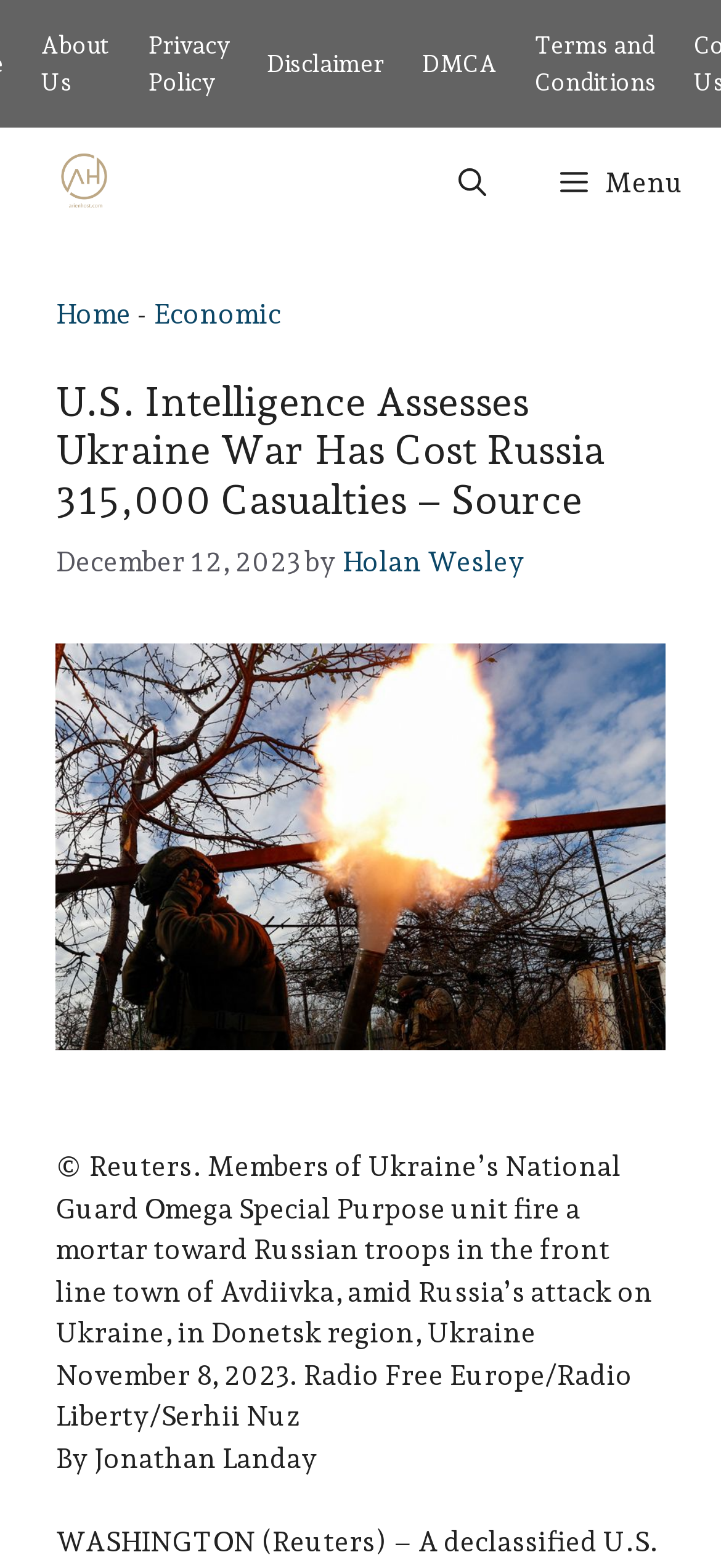Given the element description, predict the bounding box coordinates in the format (top-left x, top-left y, bottom-right x, bottom-right y), using floating point numbers between 0 and 1: Terms and Conditions

[0.741, 0.02, 0.91, 0.061]